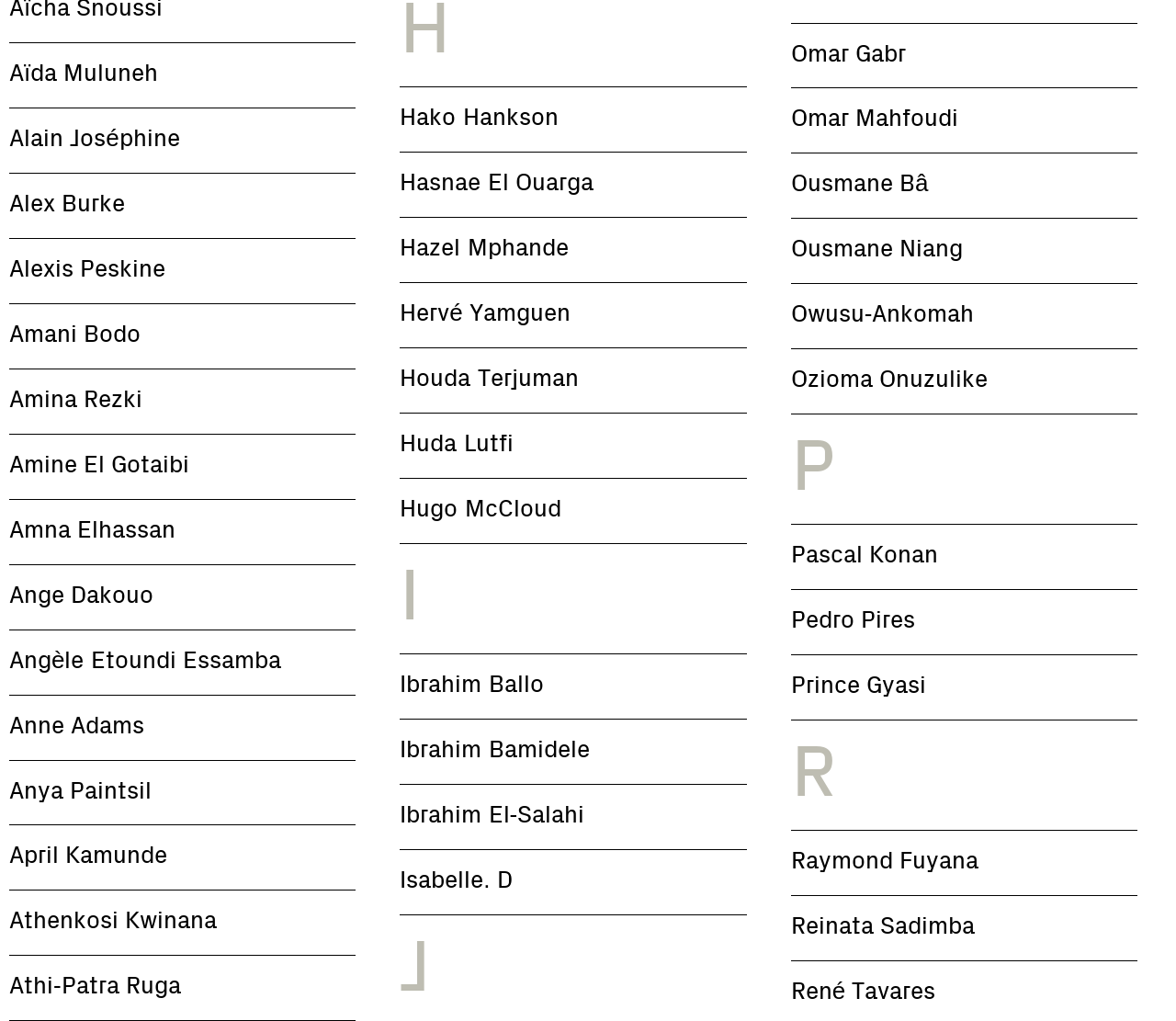What is the first name of the person listed at the top? Based on the screenshot, please respond with a single word or phrase.

Aïda